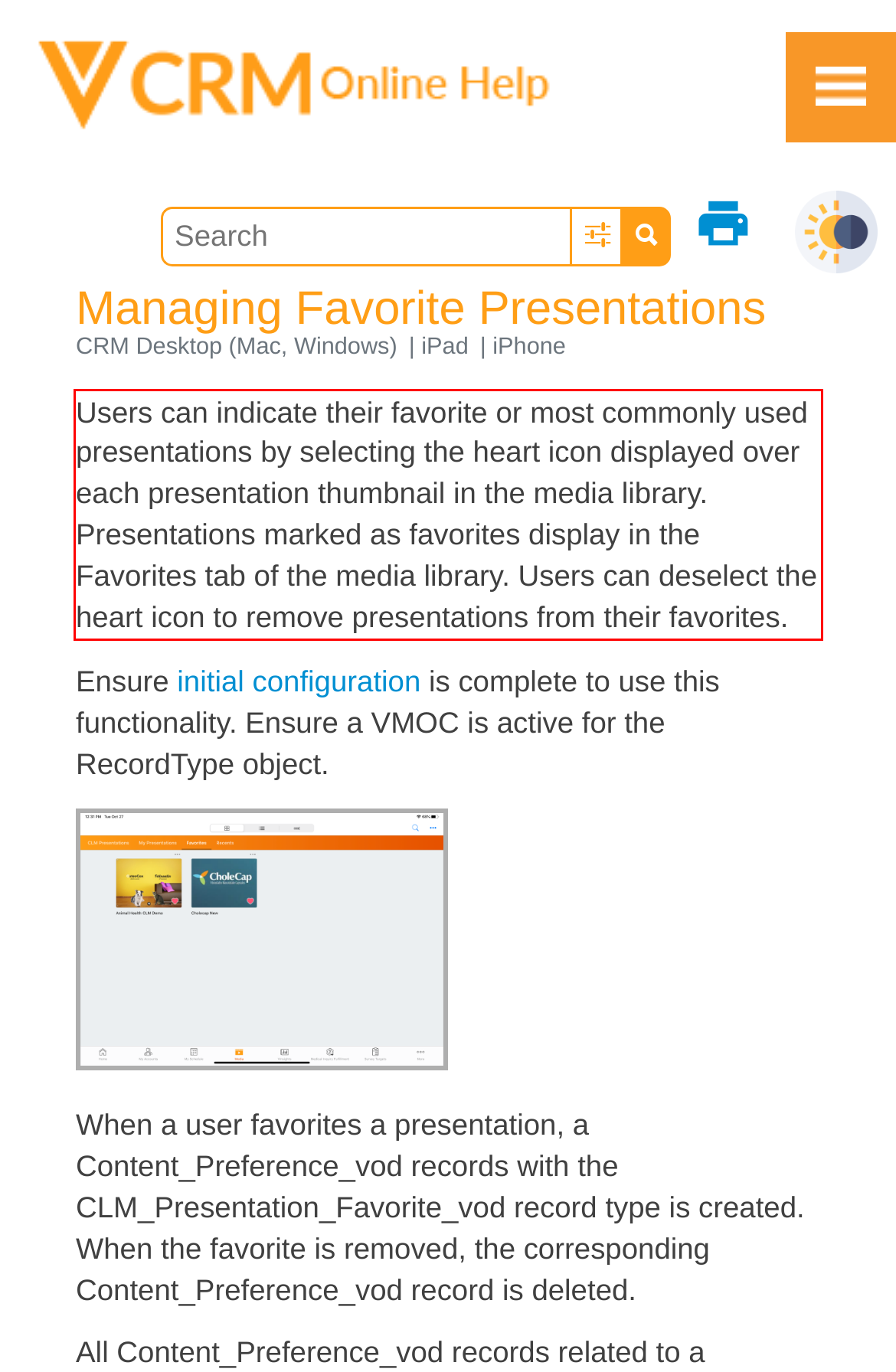Given a screenshot of a webpage, locate the red bounding box and extract the text it encloses.

Users can indicate their favorite or most commonly used presentations by selecting the heart icon displayed over each presentation thumbnail in the media library. Presentations marked as favorites display in the Favorites tab of the media library. Users can deselect the heart icon to remove presentations from their favorites.